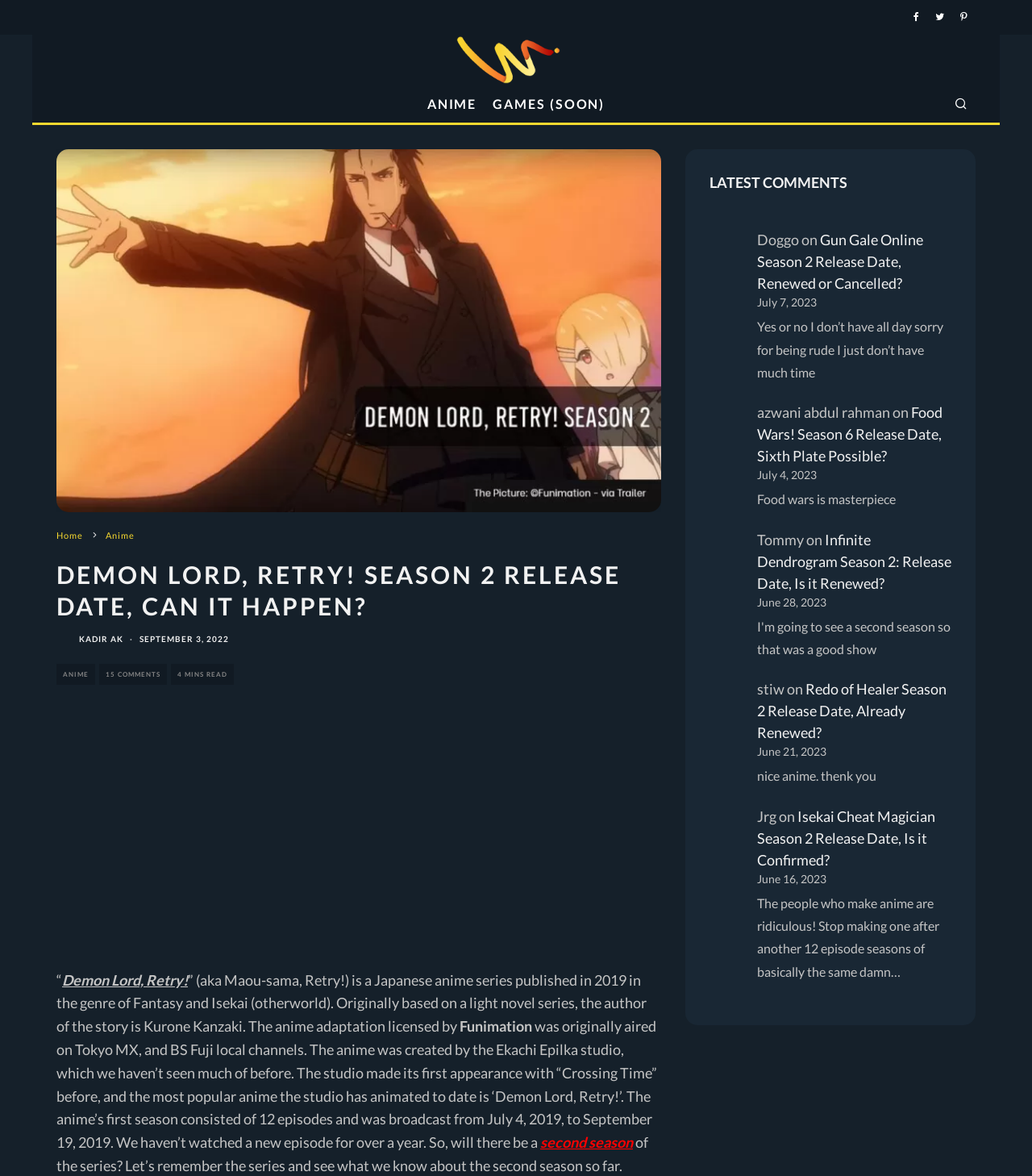Please predict the bounding box coordinates (top-left x, top-left y, bottom-right x, bottom-right y) for the UI element in the screenshot that fits the description: Games (Soon)

[0.47, 0.072, 0.594, 0.104]